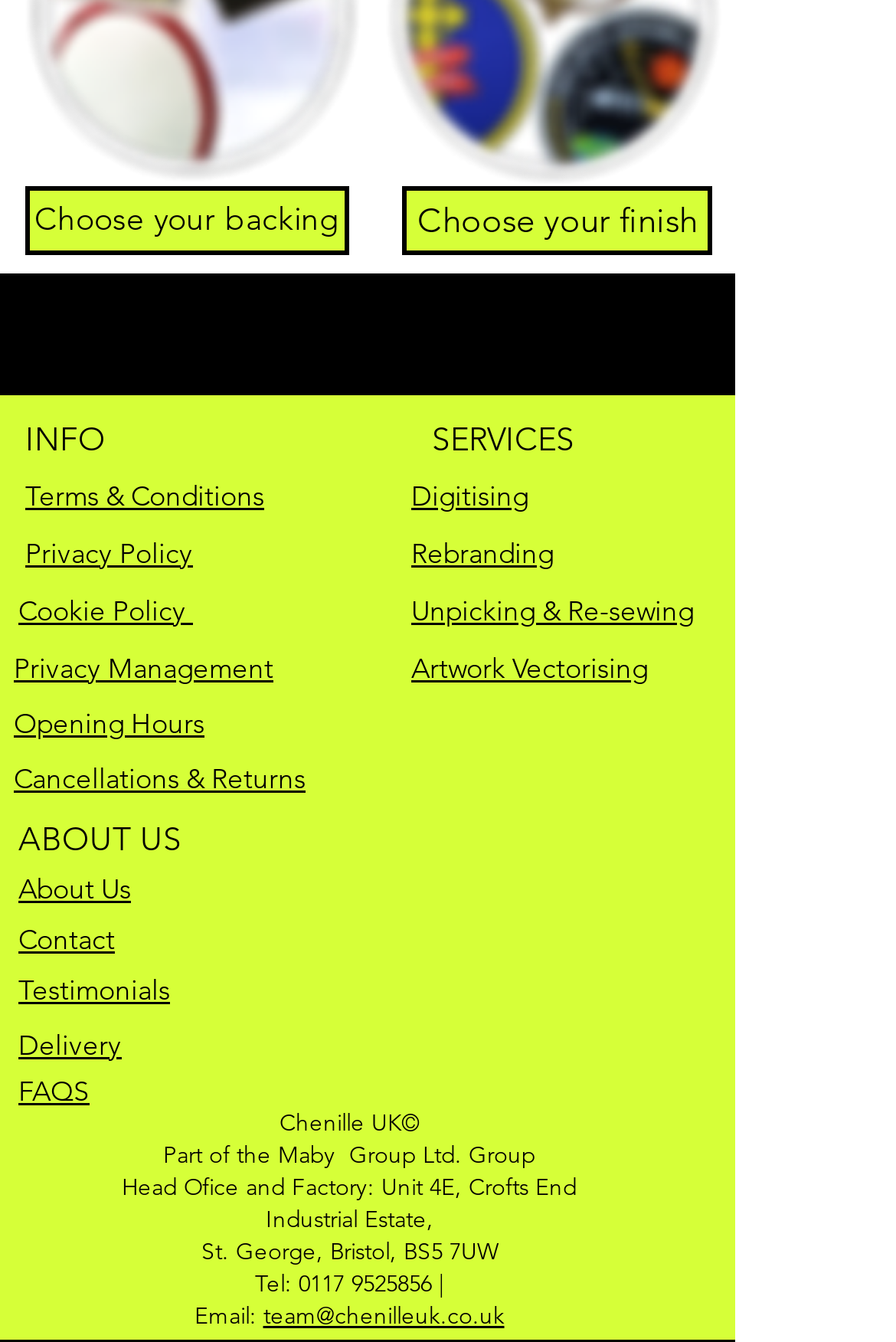Please determine the bounding box coordinates for the element that should be clicked to follow these instructions: "Choose your backing".

[0.028, 0.138, 0.39, 0.19]